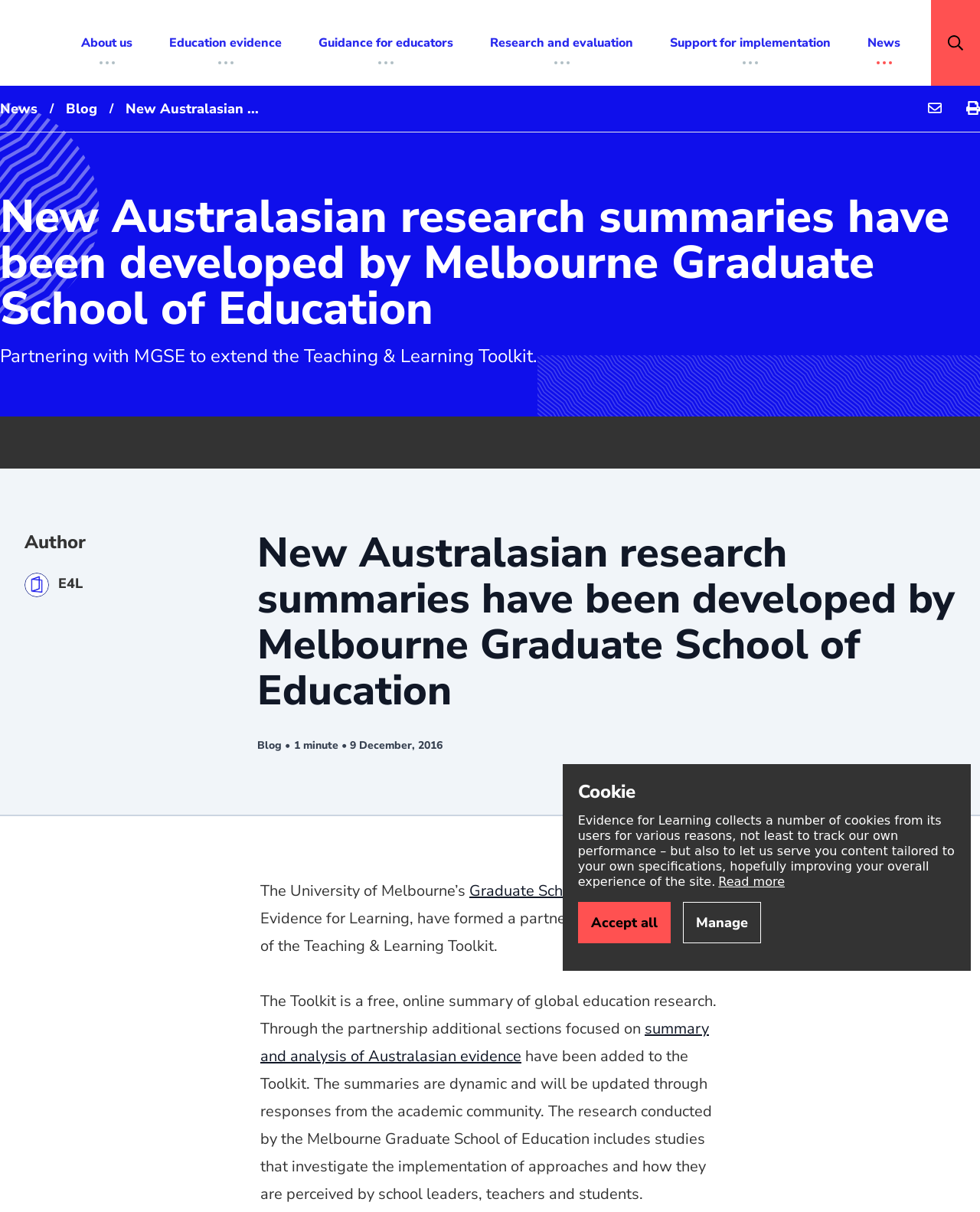What is the focus of the additional sections added to the Toolkit?
Relying on the image, give a concise answer in one word or a brief phrase.

Australasian evidence